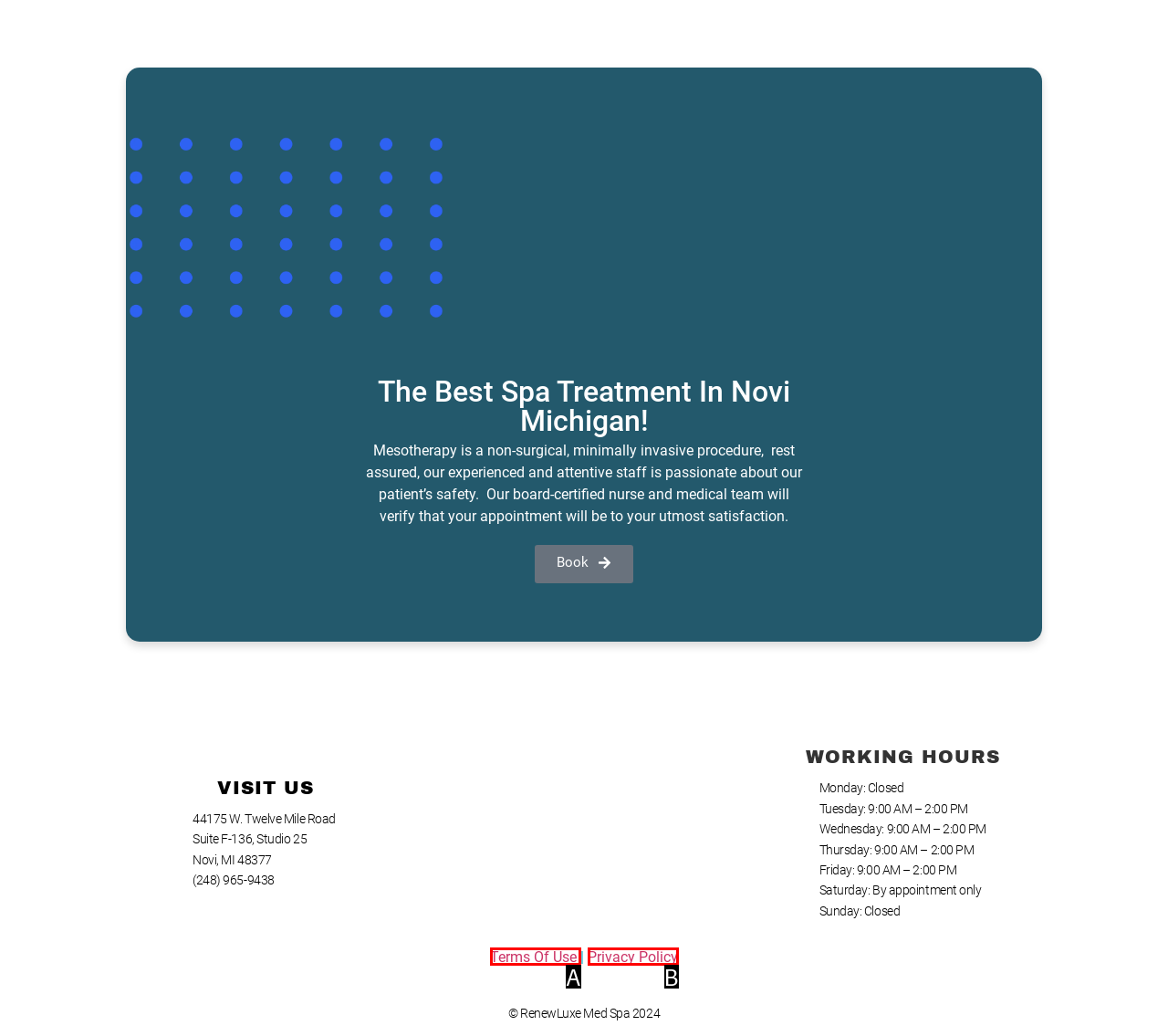Identify which HTML element matches the description: Terms Of Use. Answer with the correct option's letter.

A